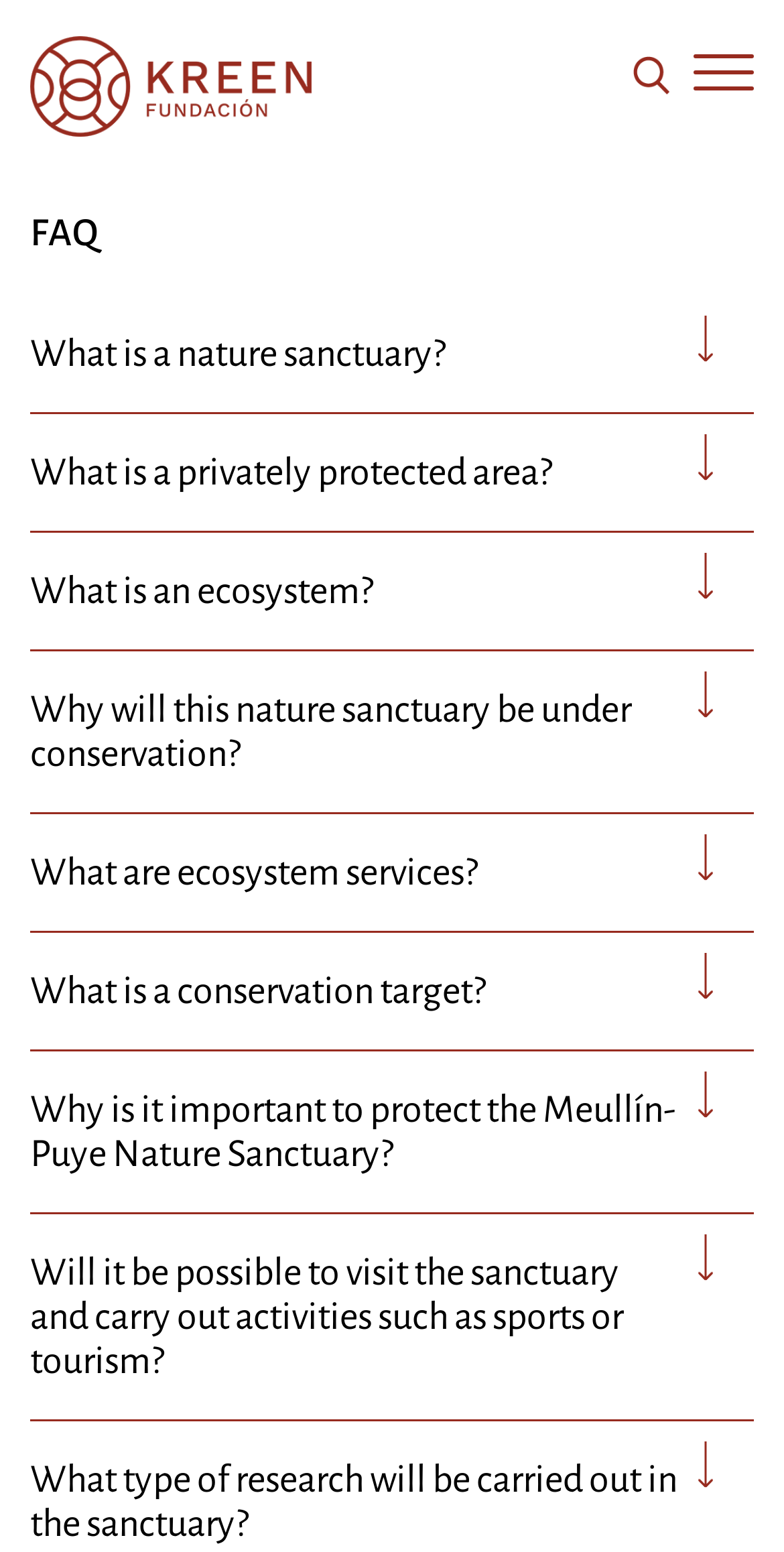Bounding box coordinates are given in the format (top-left x, top-left y, bottom-right x, bottom-right y). All values should be floating point numbers between 0 and 1. Provide the bounding box coordinate for the UI element described as: title="Fundación Kreen"

[0.038, 0.044, 0.397, 0.064]